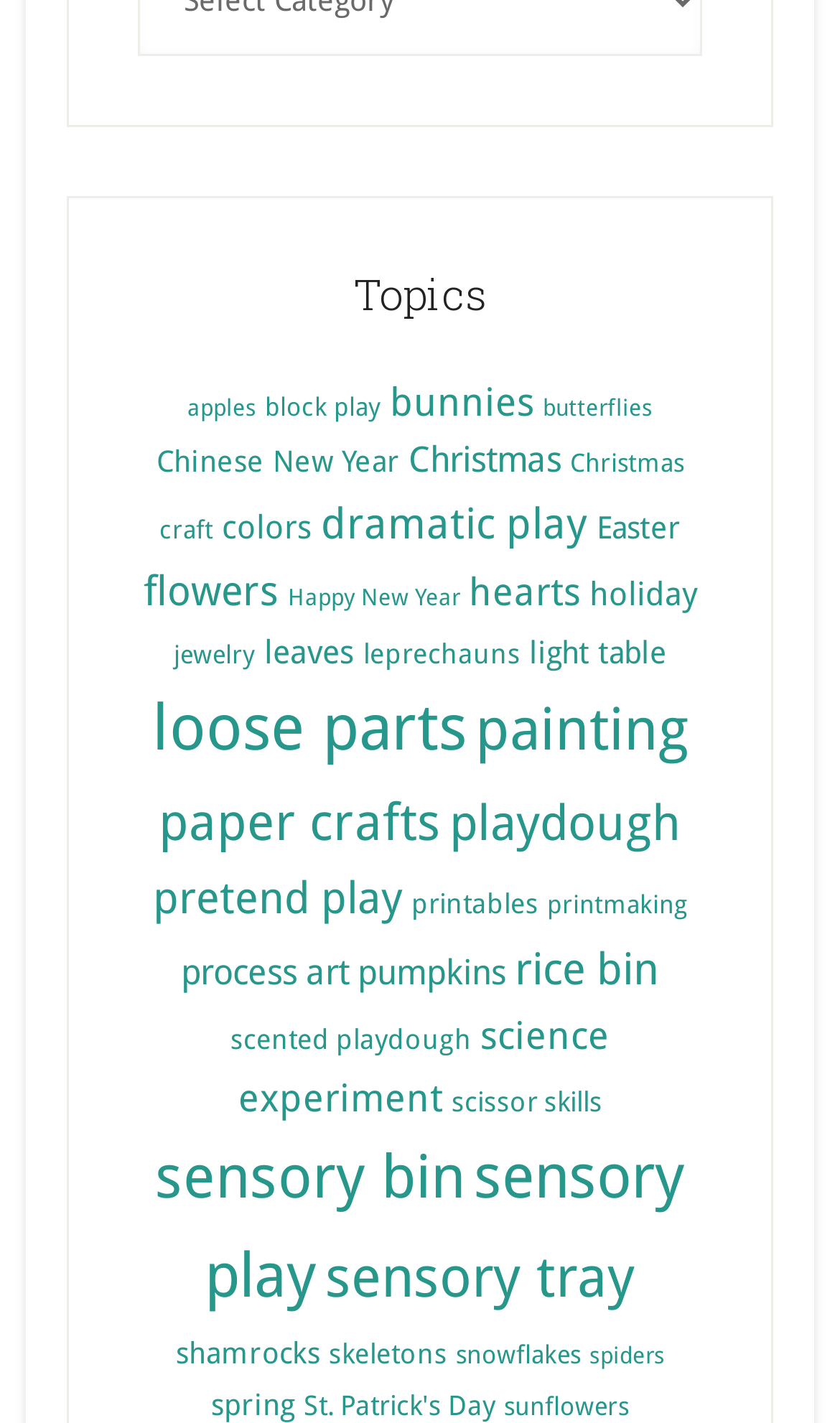Please respond to the question using a single word or phrase:
What is the vertical position of the link 'bunnies'?

Above 'block play'